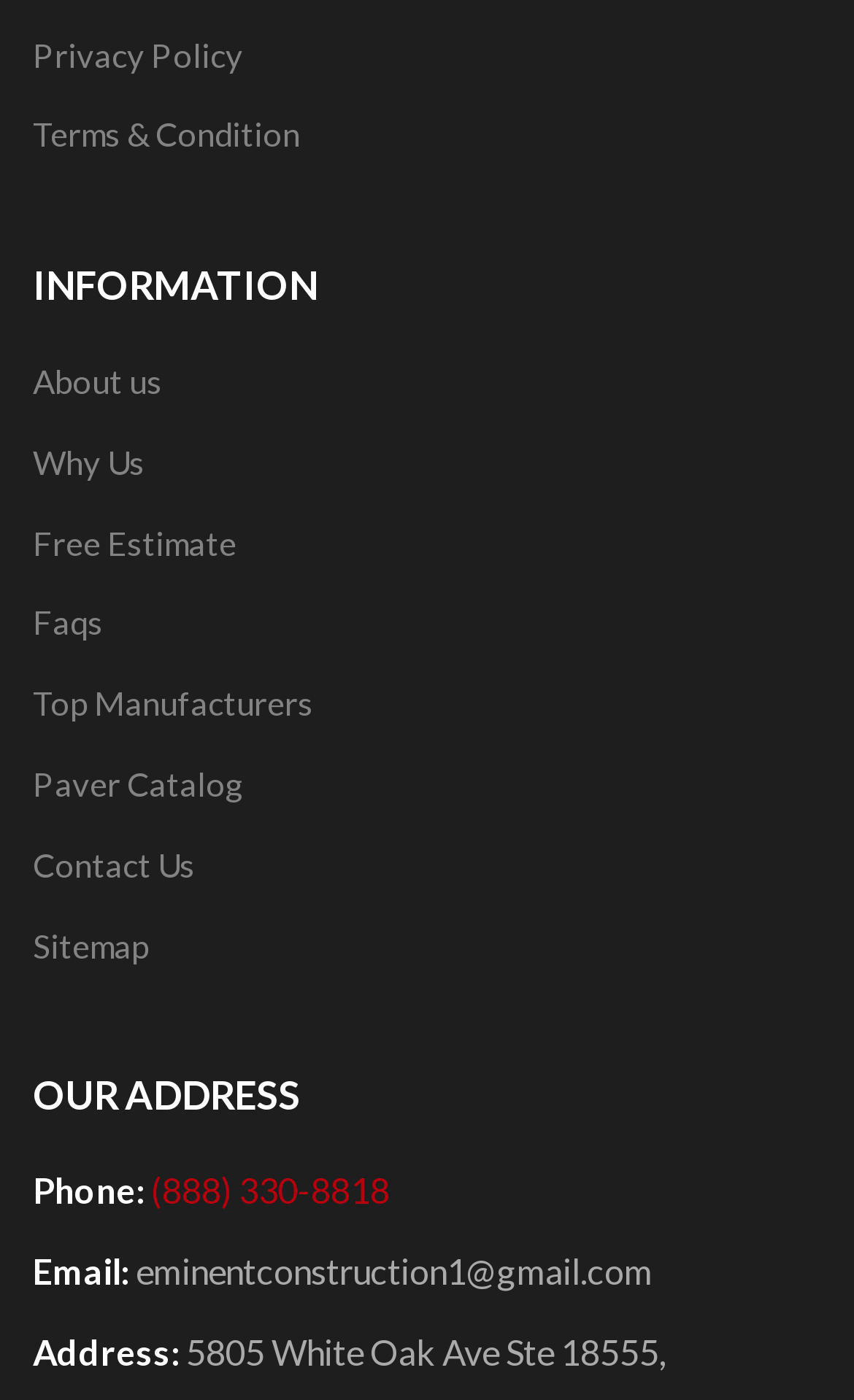Find the bounding box coordinates of the element you need to click on to perform this action: 'Call the company'. The coordinates should be represented by four float values between 0 and 1, in the format [left, top, right, bottom].

[0.177, 0.835, 0.456, 0.865]